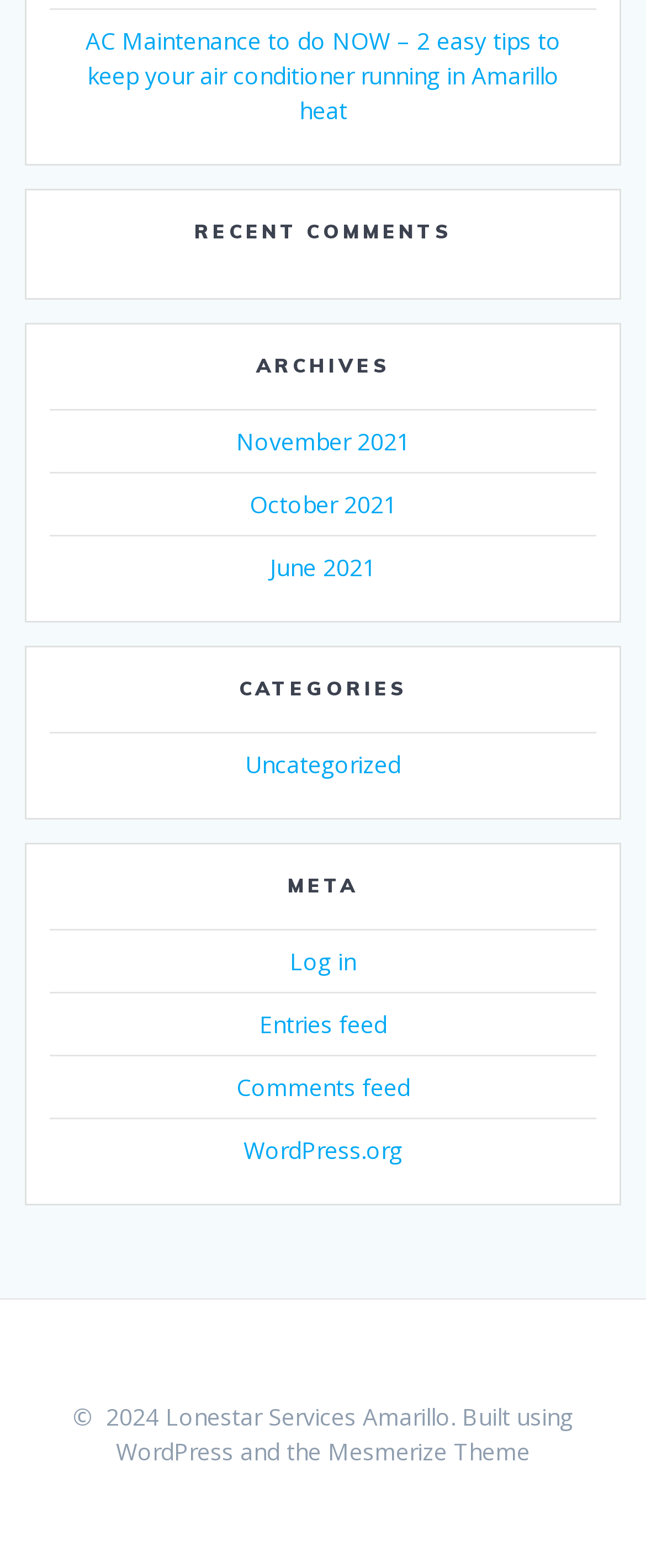Please identify the coordinates of the bounding box that should be clicked to fulfill this instruction: "Log in to the website".

[0.449, 0.603, 0.551, 0.624]